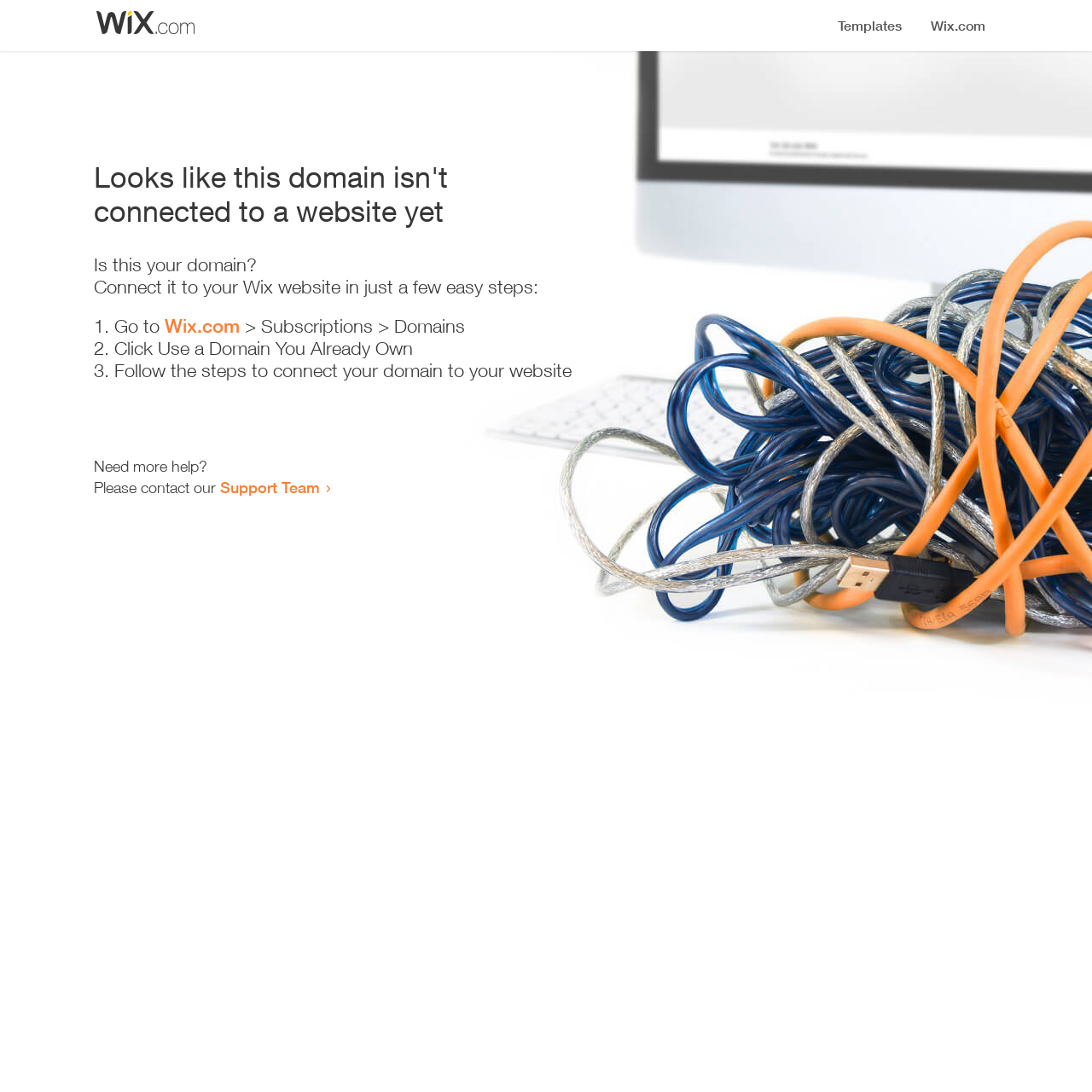Respond to the following query with just one word or a short phrase: 
What is the purpose of the link 'Wix.com'?

To connect domain